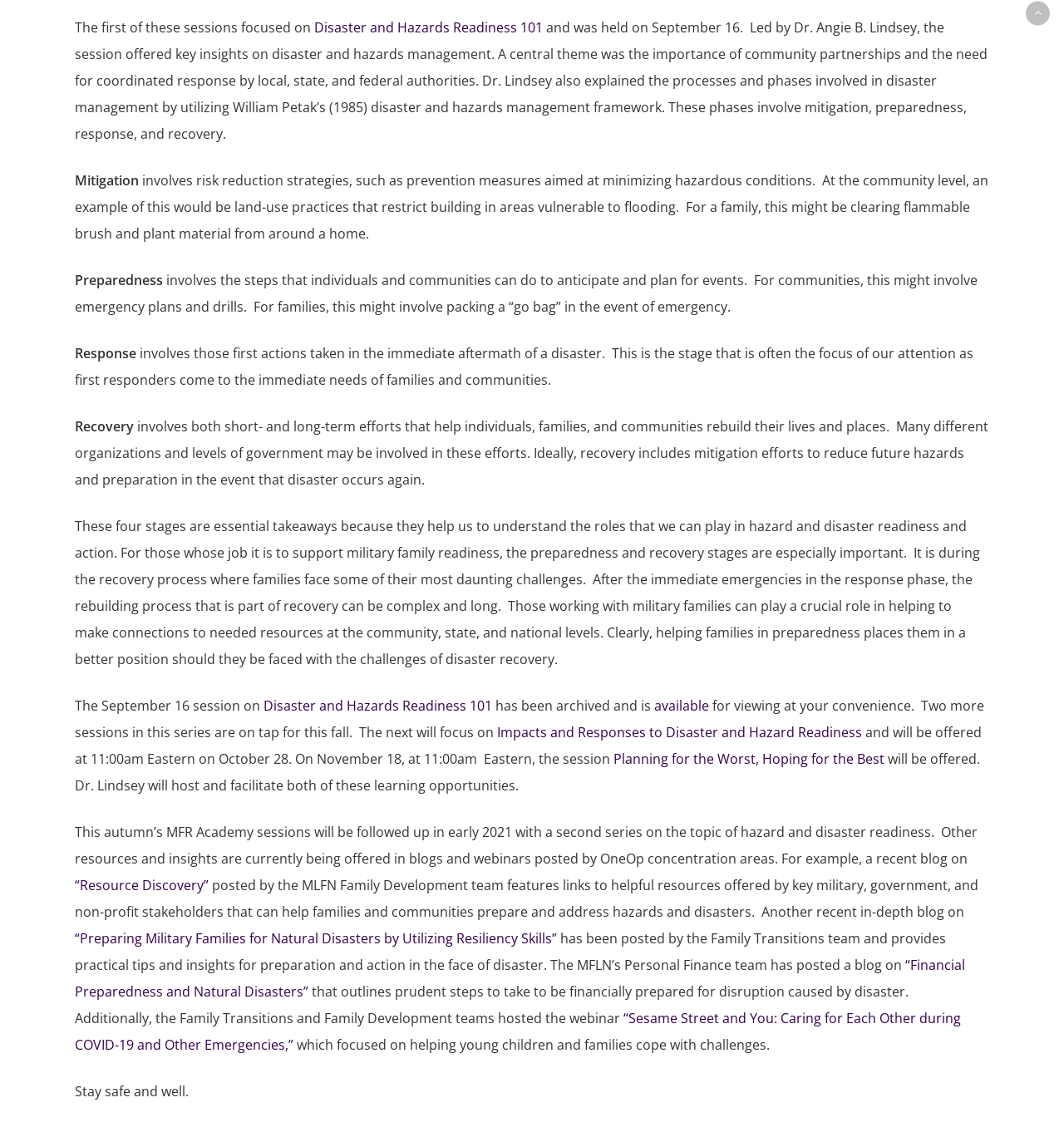Given the description "“Resource Discovery”", determine the bounding box of the corresponding UI element.

[0.07, 0.771, 0.196, 0.787]